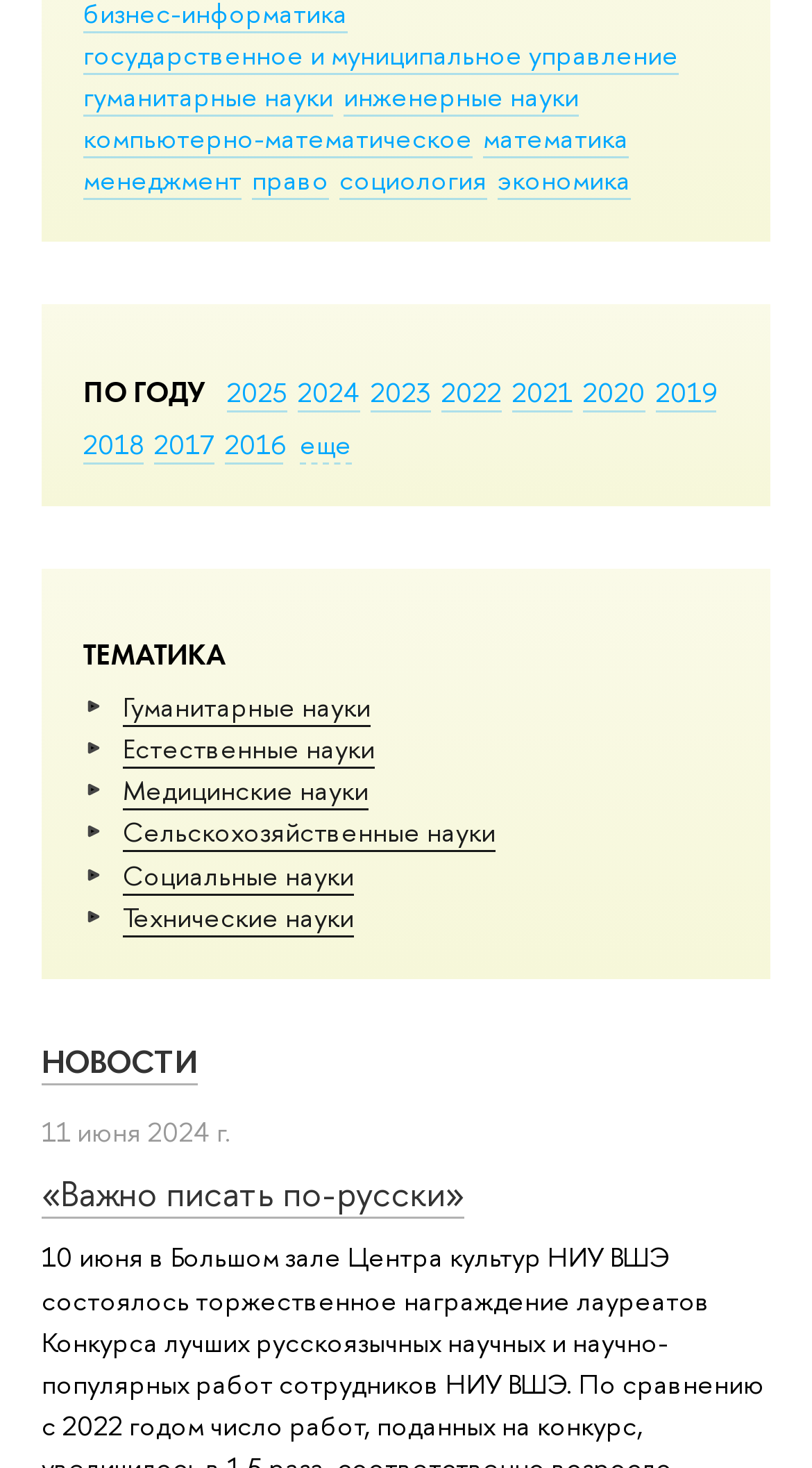Determine the bounding box coordinates of the region I should click to achieve the following instruction: "Select 2025". Ensure the bounding box coordinates are four float numbers between 0 and 1, i.e., [left, top, right, bottom].

[0.279, 0.254, 0.354, 0.281]